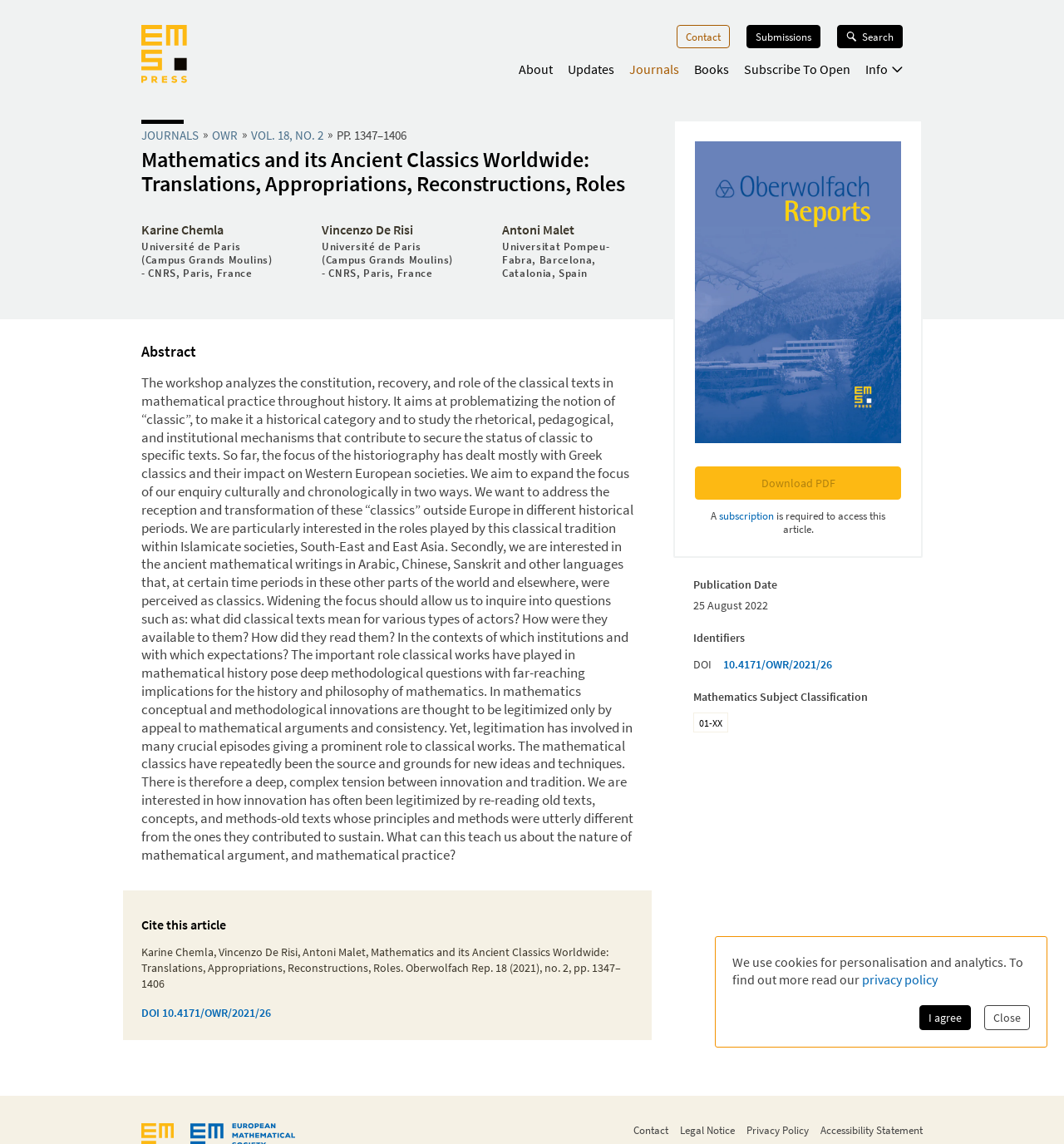Identify the bounding box coordinates for the element you need to click to achieve the following task: "View the abstract". The coordinates must be four float values ranging from 0 to 1, formatted as [left, top, right, bottom].

[0.133, 0.3, 0.595, 0.315]